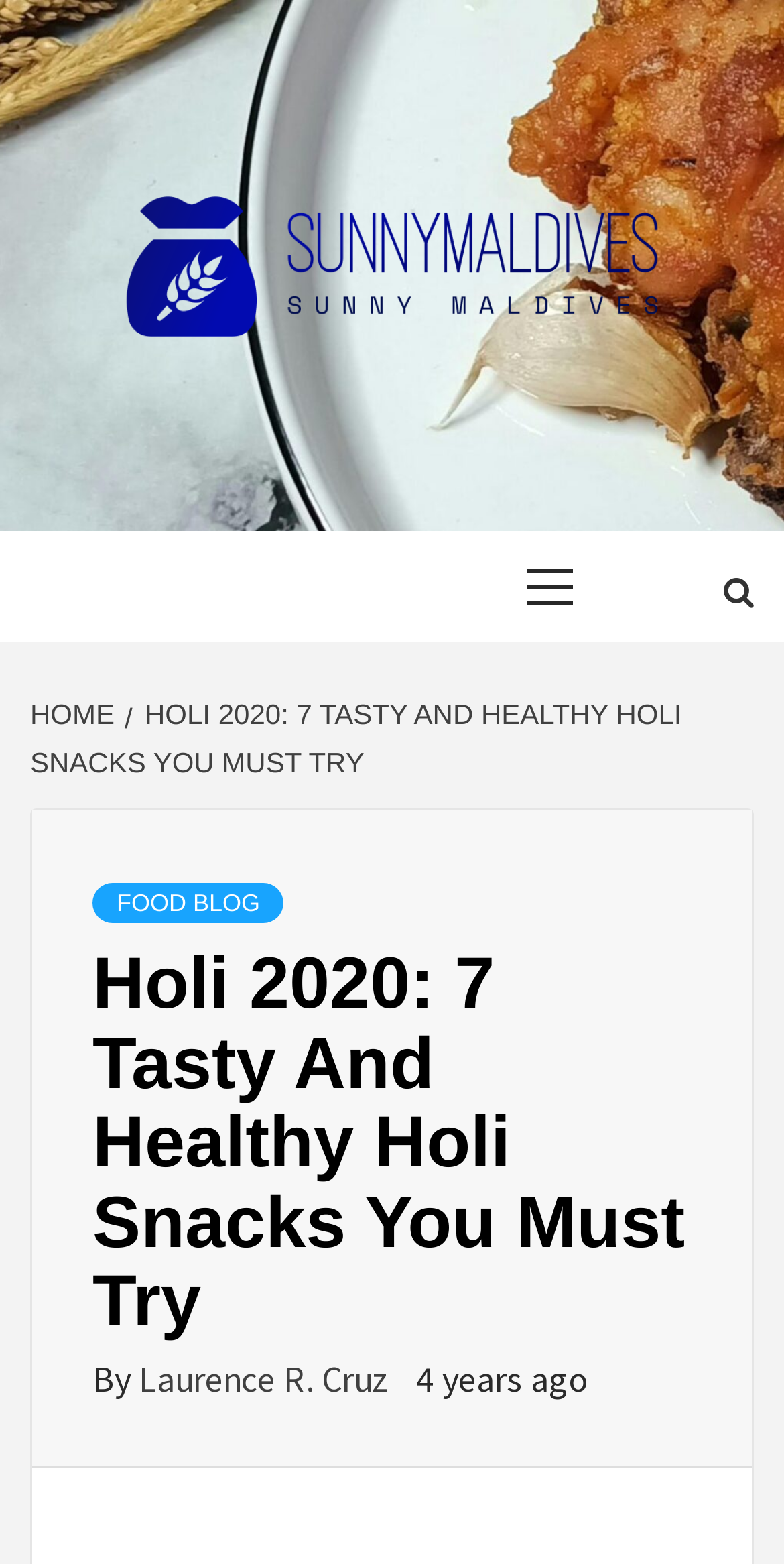How old is the blog post?
Answer briefly with a single word or phrase based on the image.

4 years ago